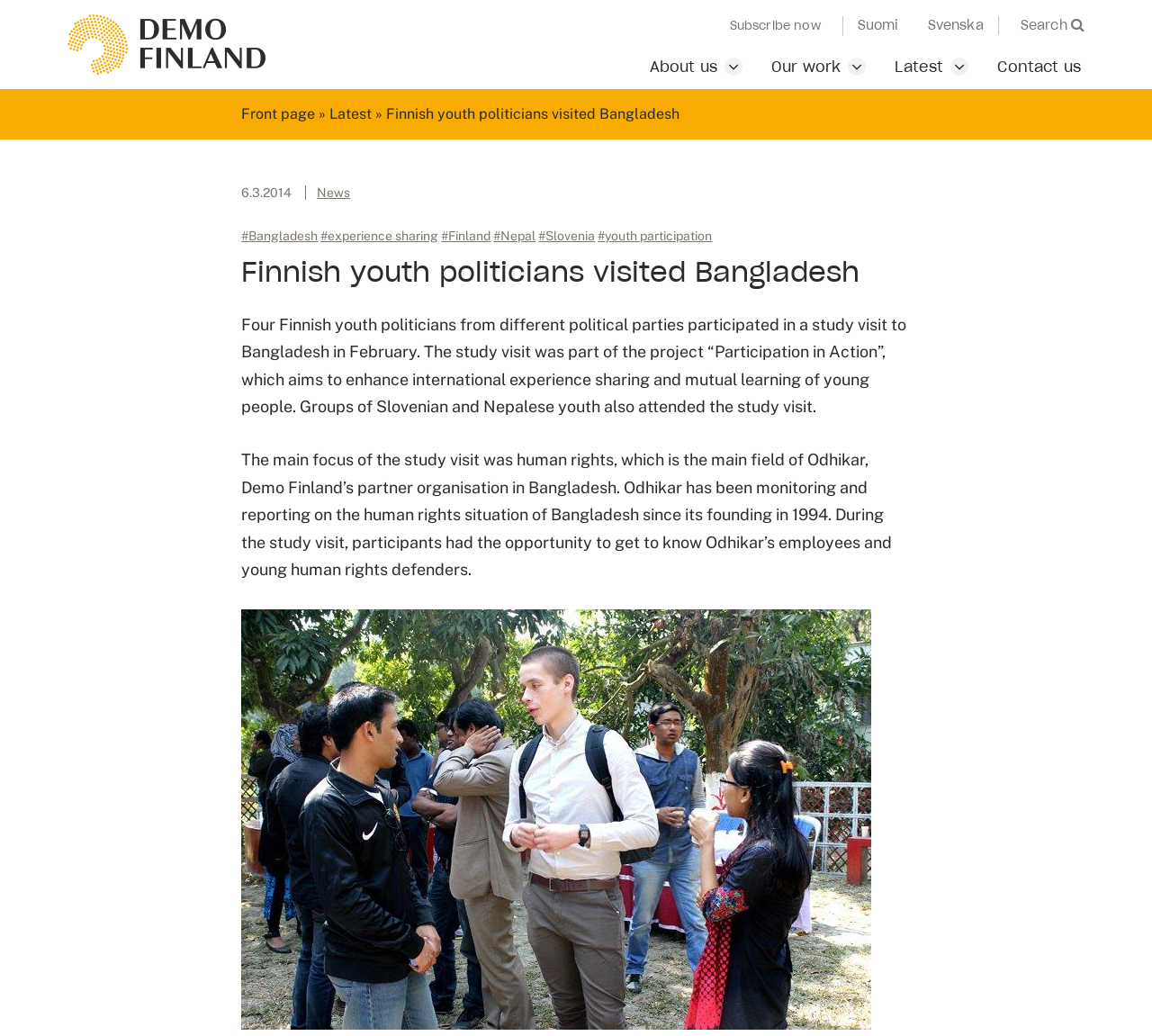Could you indicate the bounding box coordinates of the region to click in order to complete this instruction: "Read about the latest news".

[0.67, 0.056, 0.73, 0.075]